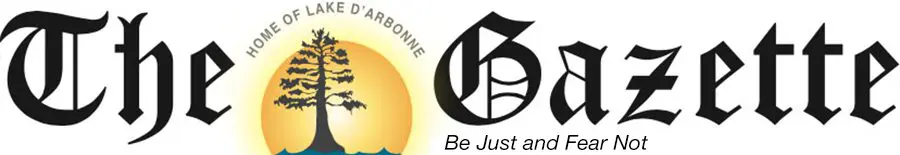What is emphasized above the logo?
We need a detailed and meticulous answer to the question.

The inscription above the logo highlights the publication's local connection to the area's natural beauty, specifically Lake D'Arbonne.